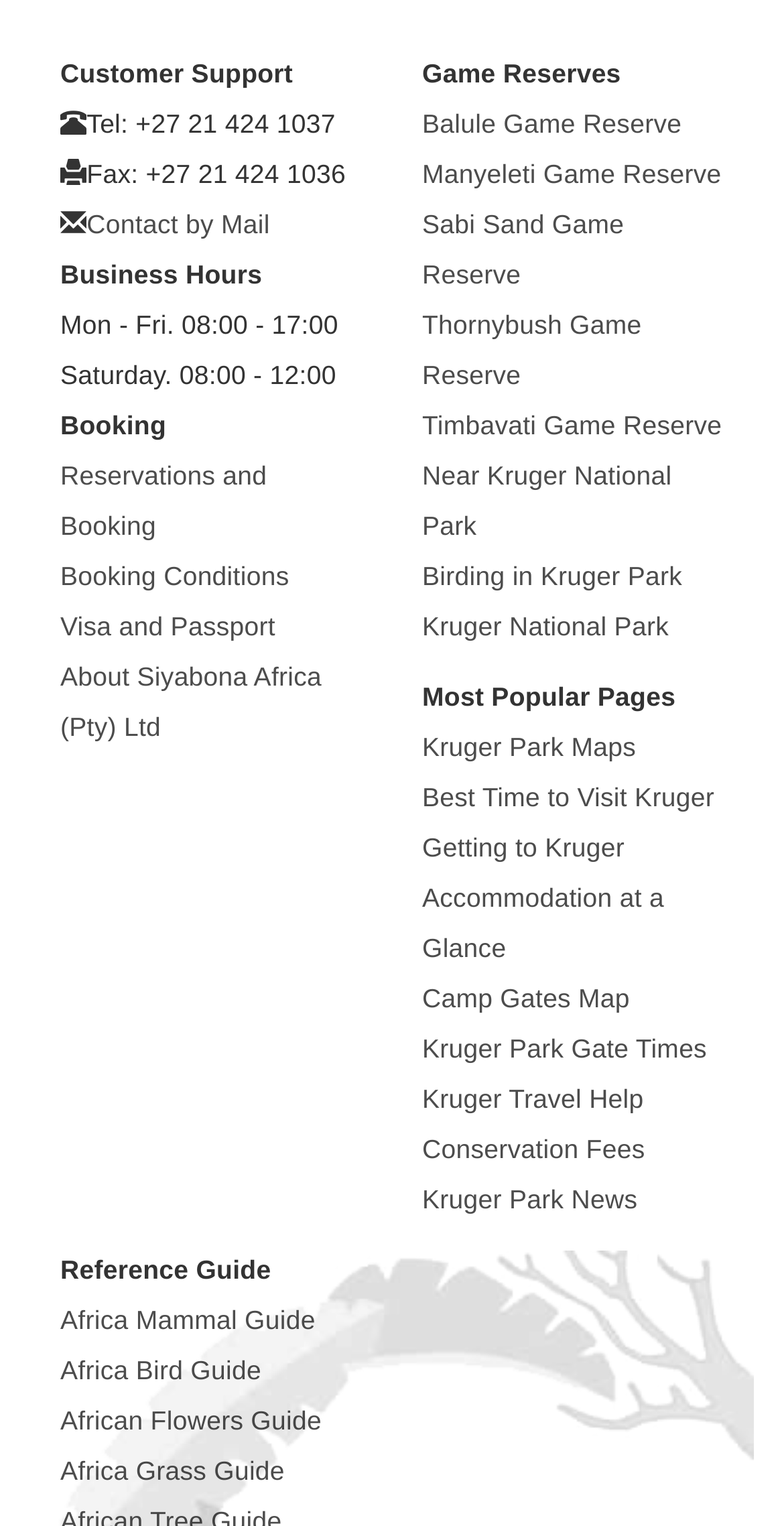Specify the bounding box coordinates of the element's region that should be clicked to achieve the following instruction: "Learn about Africa Mammal Guide". The bounding box coordinates consist of four float numbers between 0 and 1, in the format [left, top, right, bottom].

[0.077, 0.855, 0.402, 0.874]